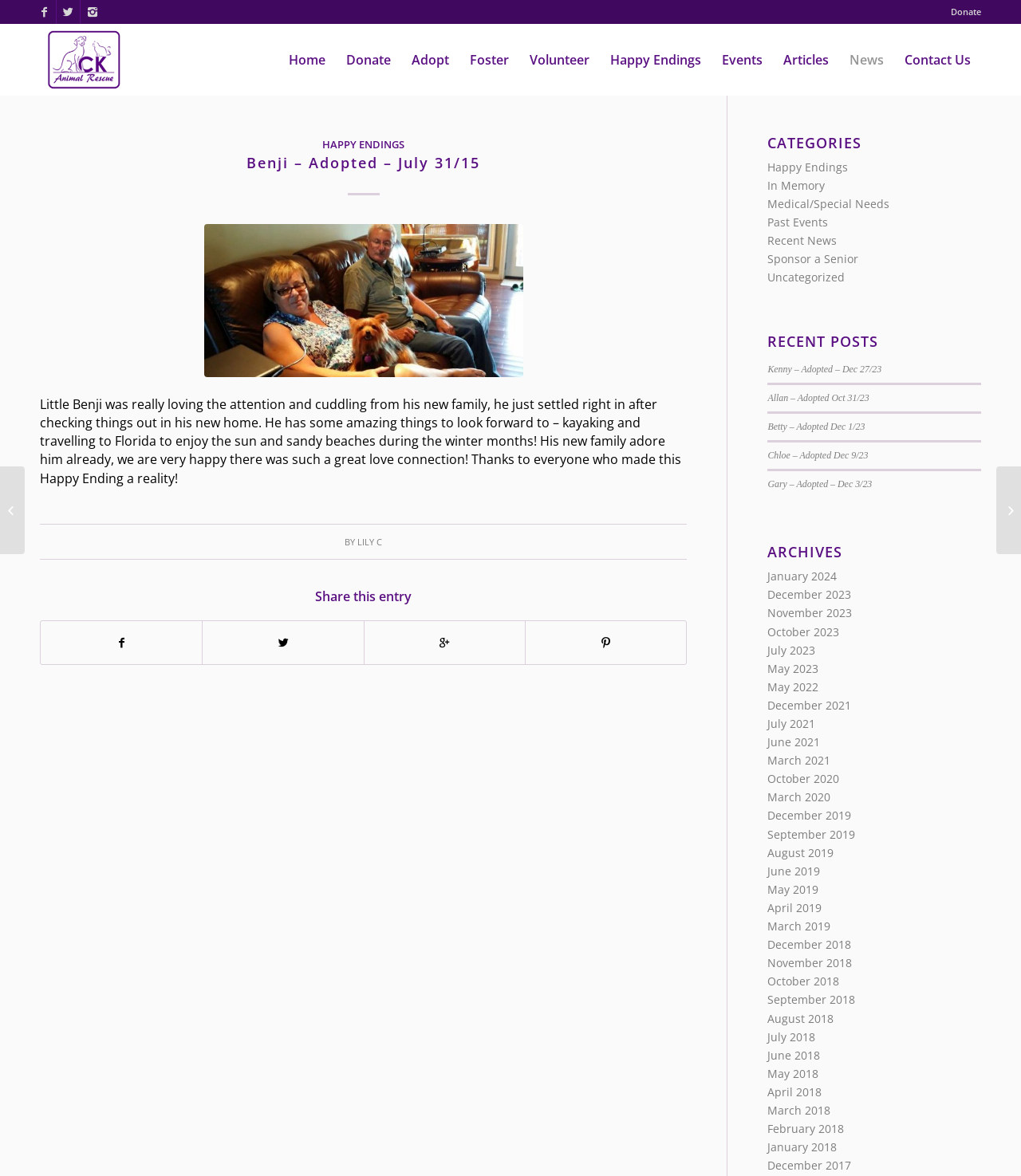Can you specify the bounding box coordinates of the area that needs to be clicked to fulfill the following instruction: "Share this entry"?

[0.039, 0.502, 0.673, 0.514]